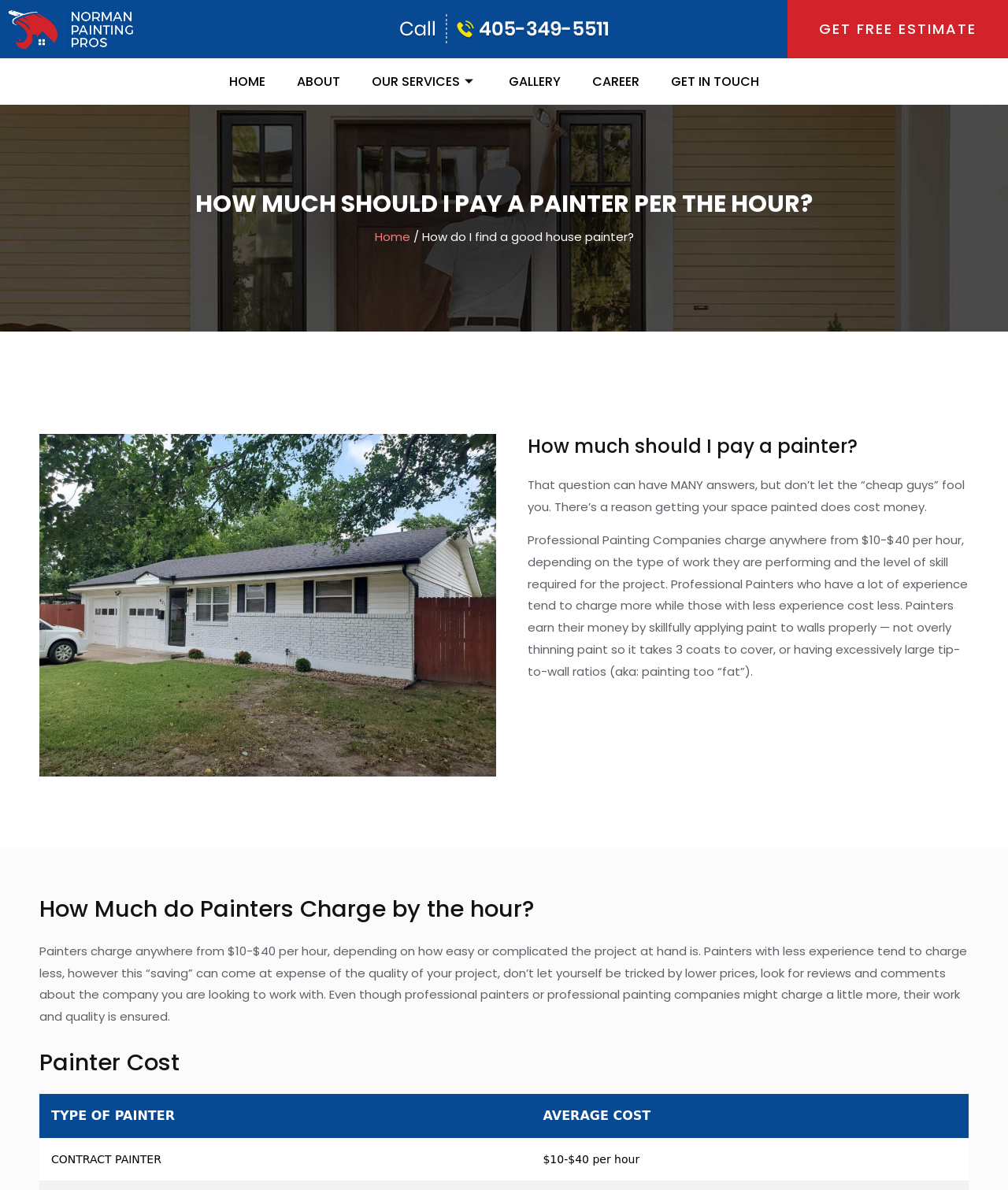Use a single word or phrase to answer the question:
What is the purpose of the 'GET FREE ESTIMATE' link?

To get a free estimate